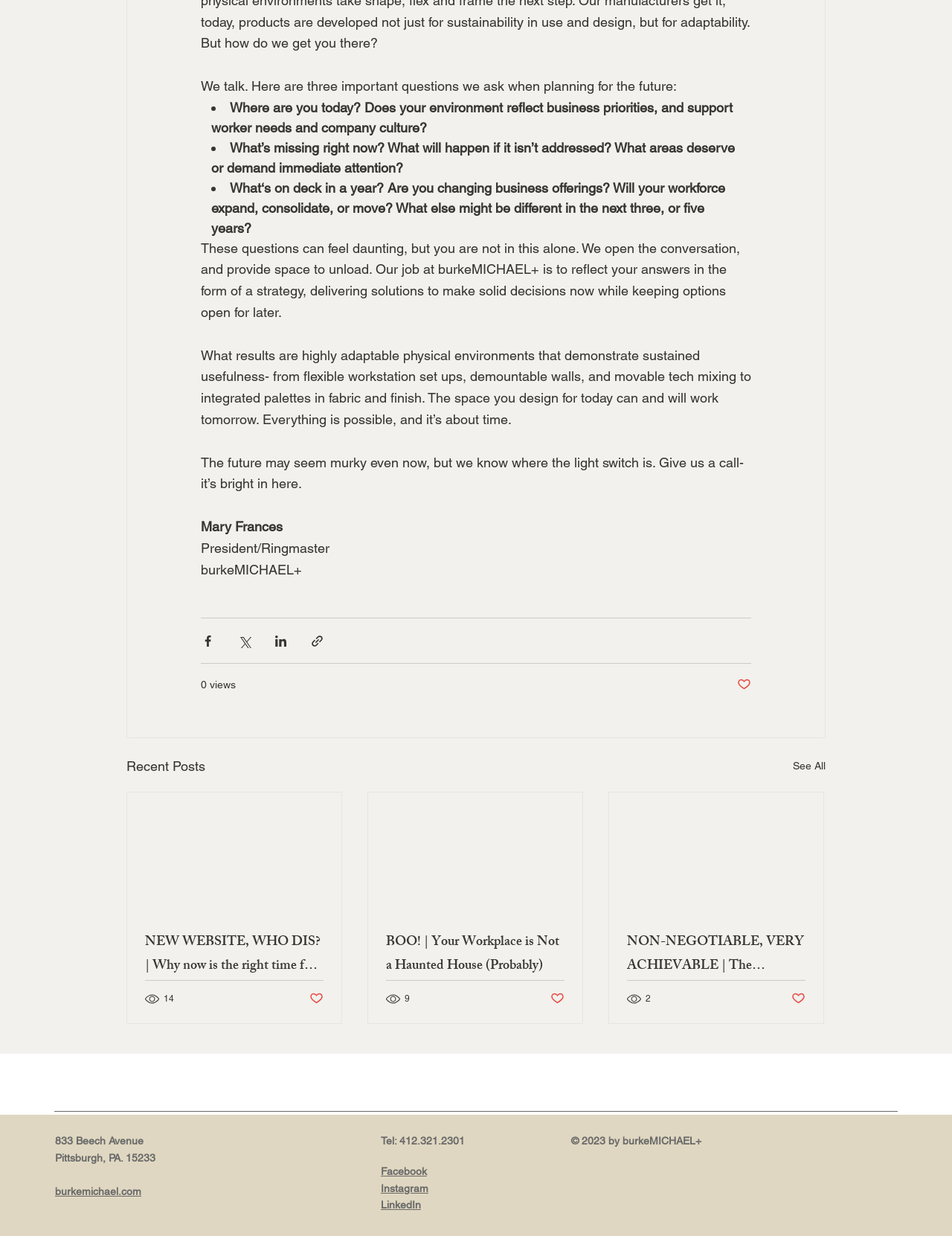Locate the bounding box coordinates of the segment that needs to be clicked to meet this instruction: "See all recent posts".

[0.833, 0.611, 0.867, 0.629]